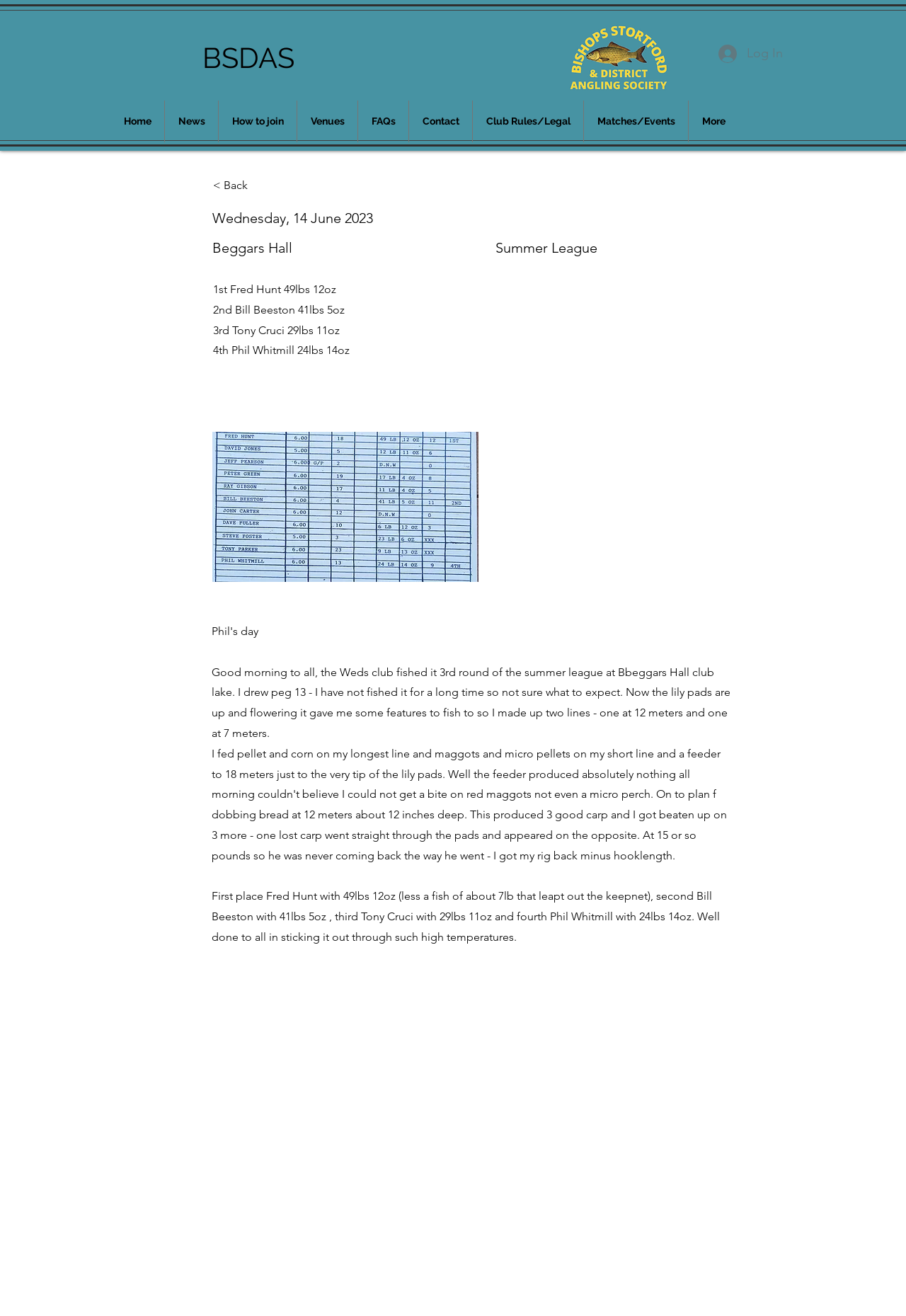What is the navigation menu item that comes after 'News'?
Please use the image to provide a one-word or short phrase answer.

How to join